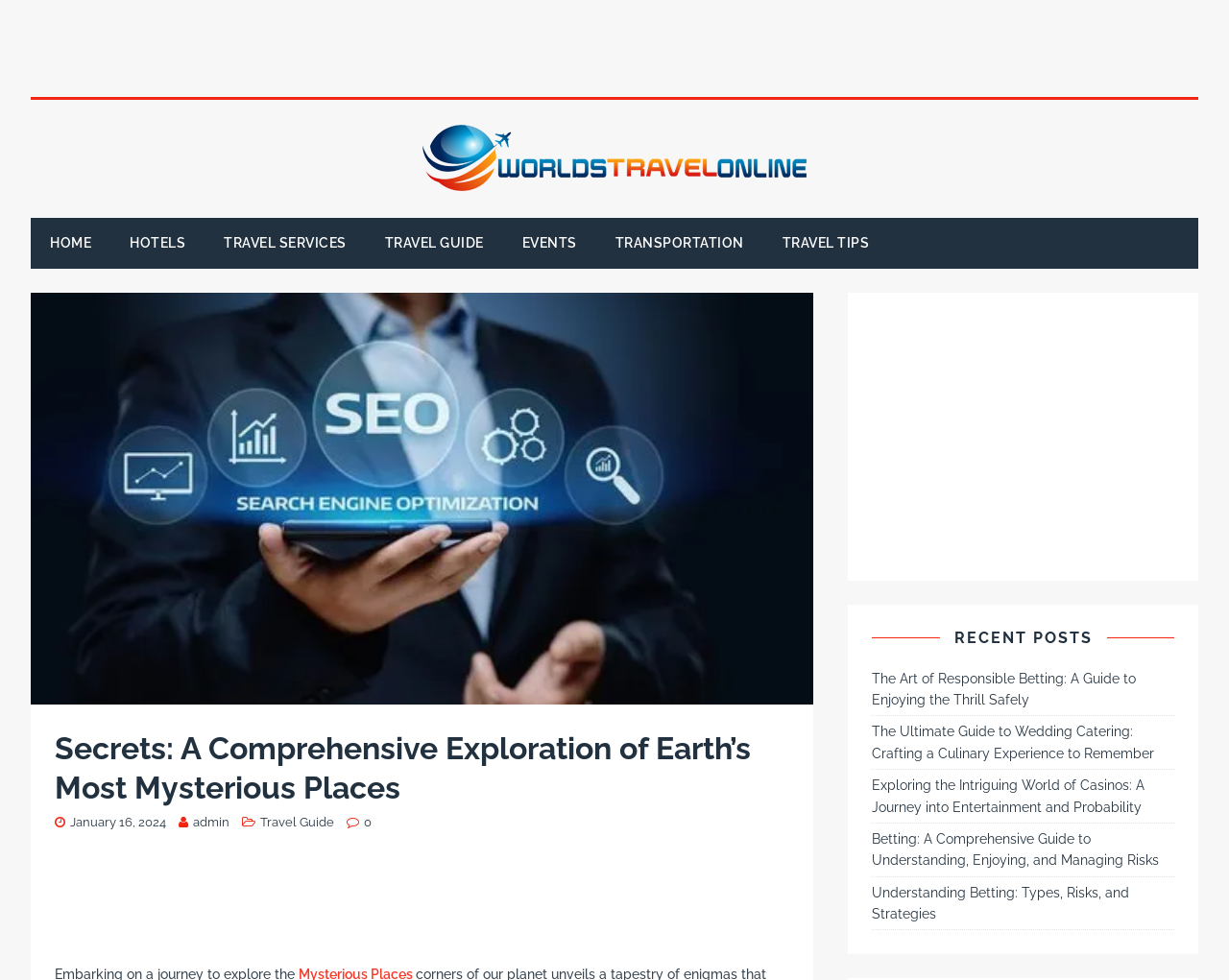Can you determine the bounding box coordinates of the area that needs to be clicked to fulfill the following instruction: "Check the 'EVENTS' section"?

[0.409, 0.223, 0.485, 0.274]